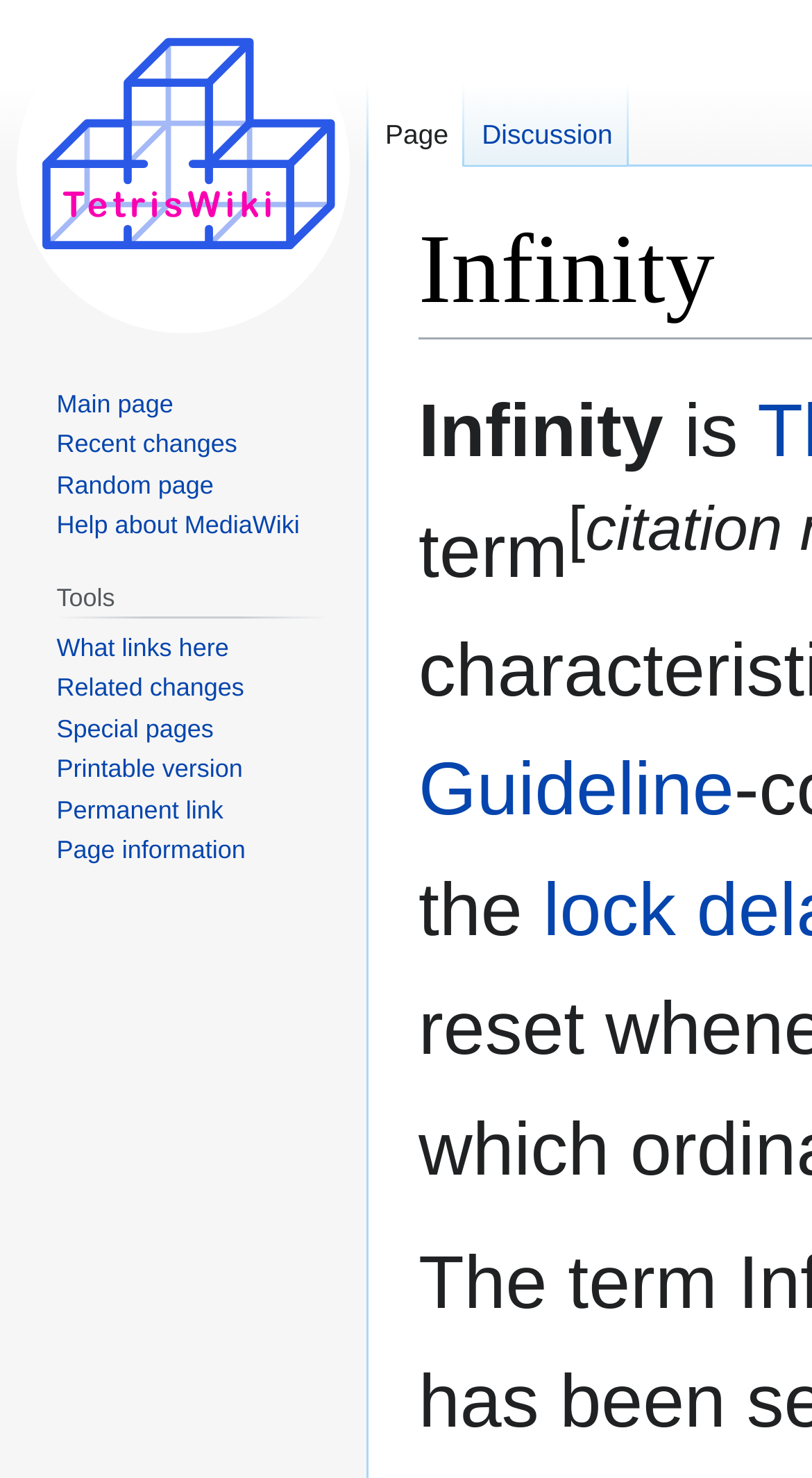Based on the visual content of the image, answer the question thoroughly: What is the shortcut key for the 'Page' link?

The shortcut key for the 'Page' link can be found in the link element 'Page' which has a key shortcut of Alt+c, located in the 'Namespaces' navigation section.